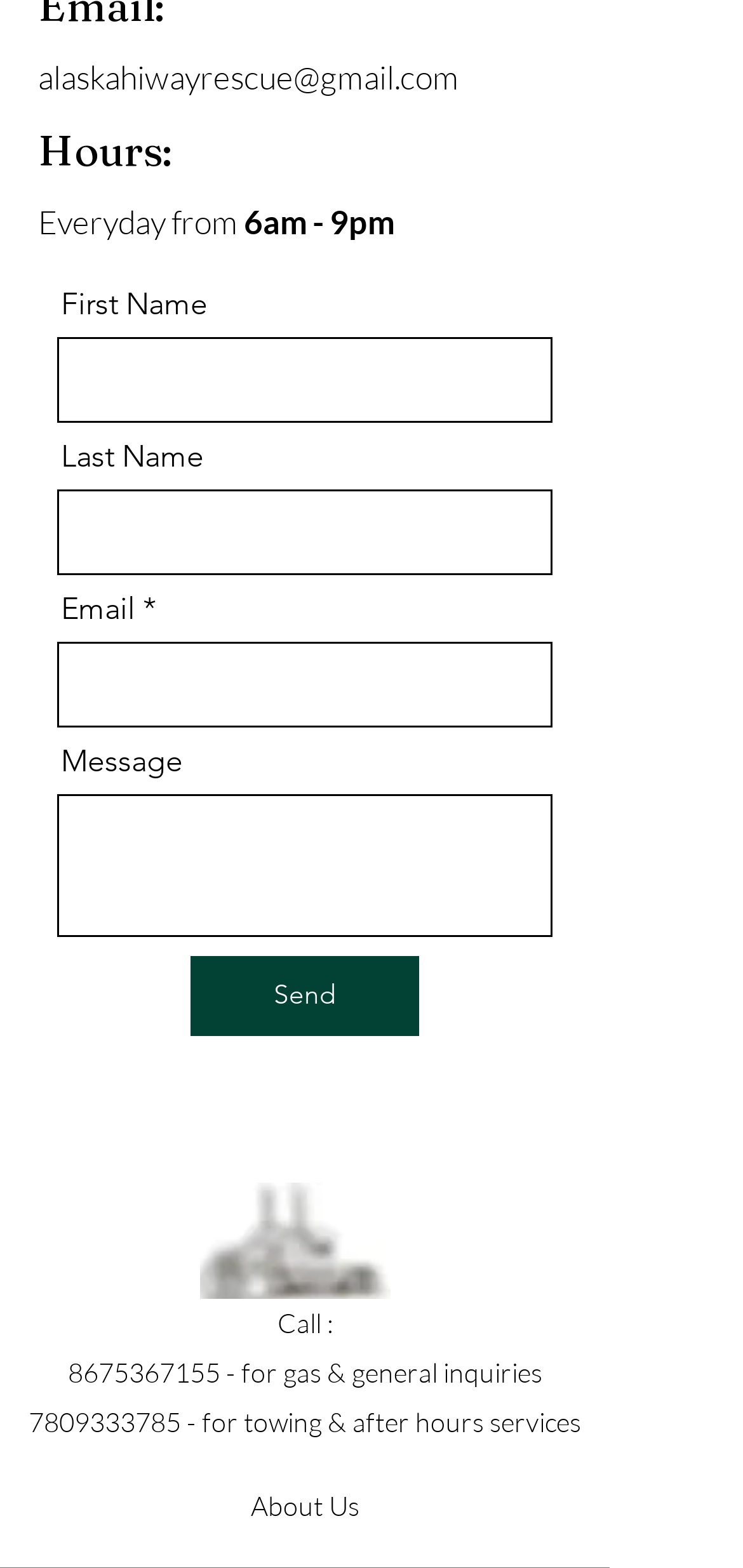Refer to the screenshot and give an in-depth answer to this question: What are the hours of operation?

The hours of operation can be found near the top of the webpage, which states 'Everyday from 6am - 9pm'.